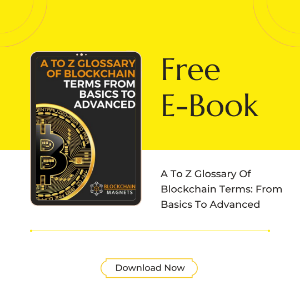Reply to the question with a single word or phrase:
What is the purpose of the bright yellow backdrop?

Enhancing visibility and appeal